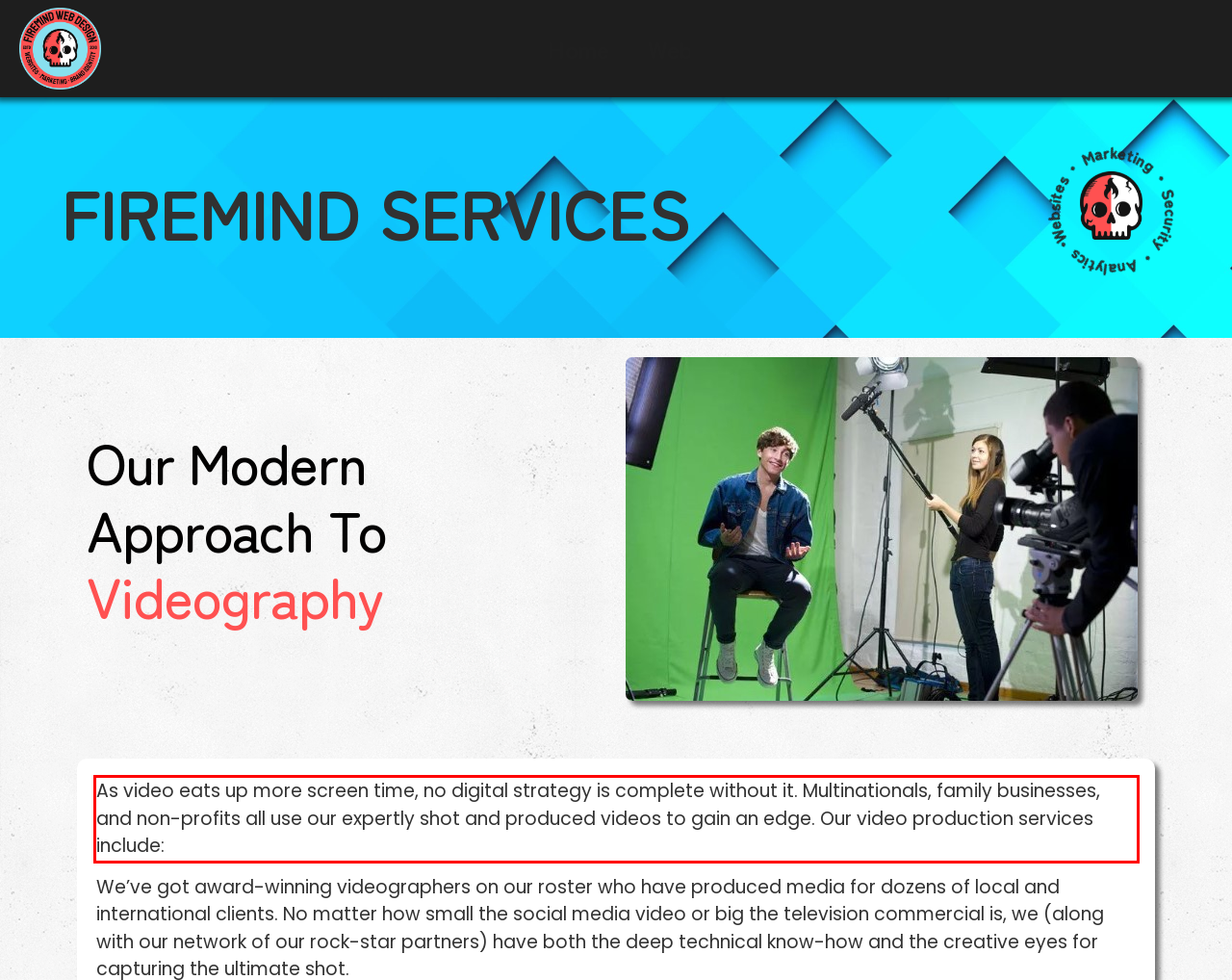Examine the screenshot of the webpage, locate the red bounding box, and generate the text contained within it.

As video eats up more screen time, no digital strategy is complete without it. Multinationals, family businesses, and non-profits all use our expertly shot and produced videos to gain an edge. Our video production services include: